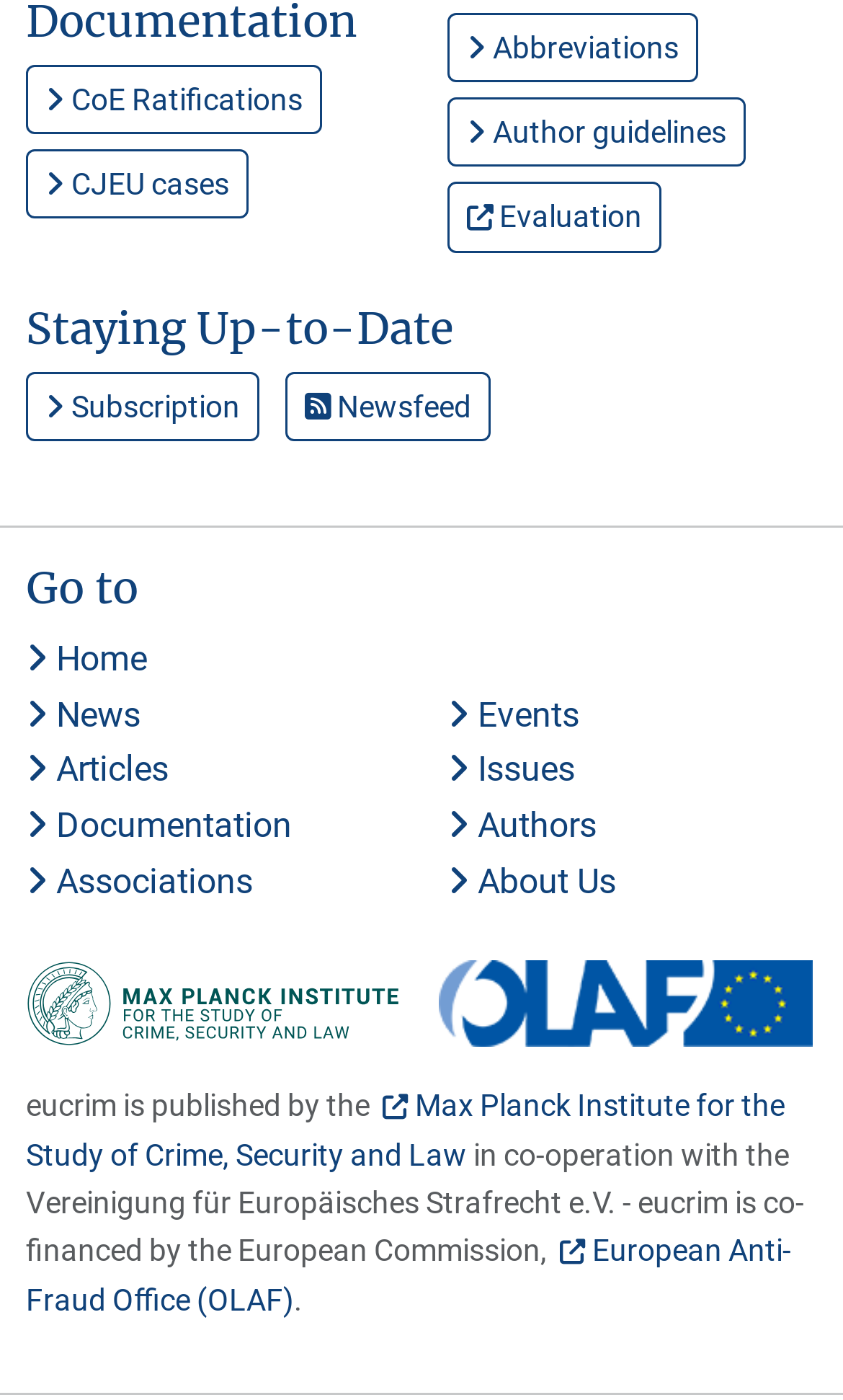What is the logo located at the top-left corner of the webpage?
Please describe in detail the information shown in the image to answer the question.

The logo located at the top-left corner of the webpage is 'MPI-CSL' which is an image element with a bounding box coordinate of [0.031, 0.686, 0.511, 0.748].